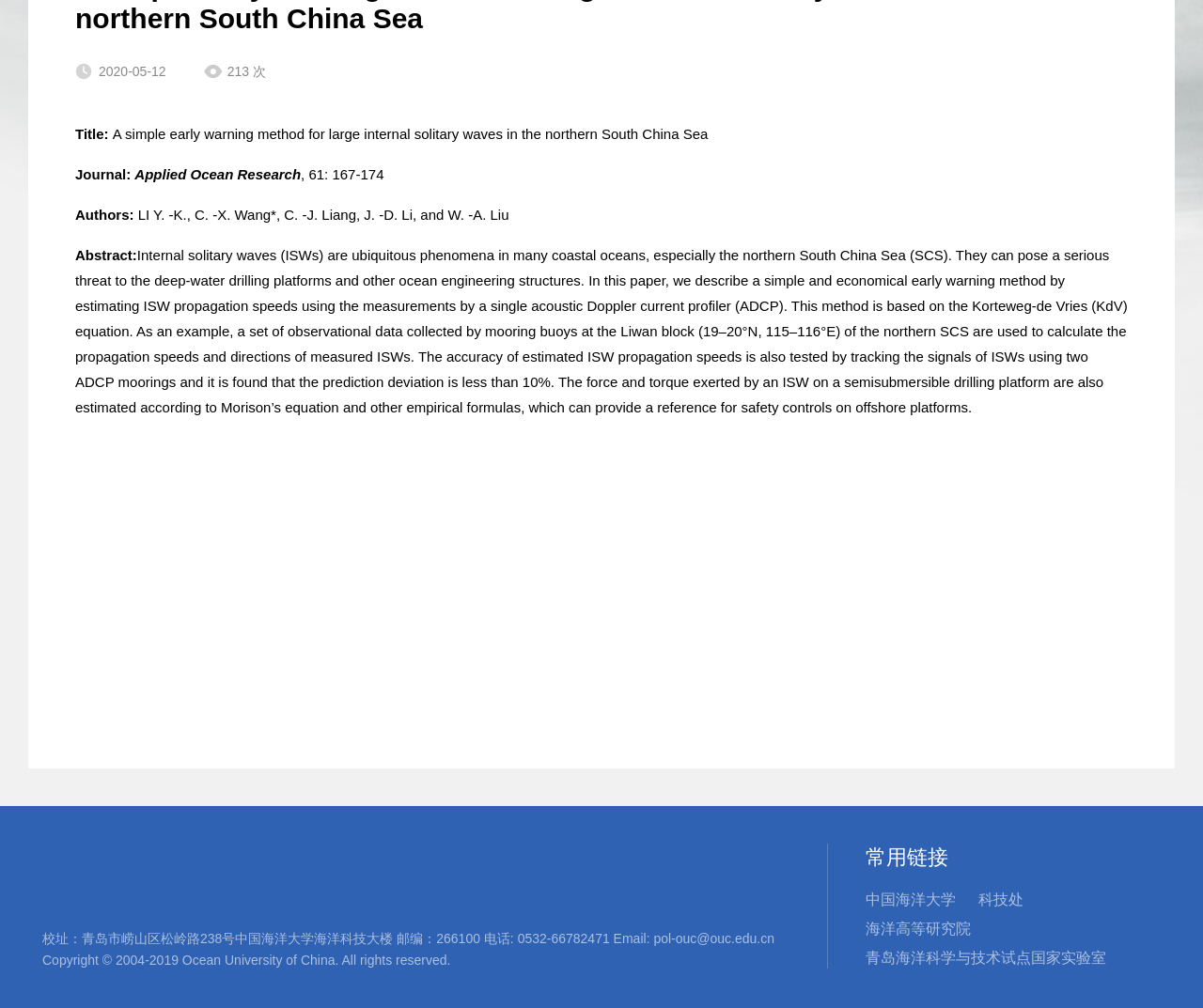Using the description "海洋高等研究院", locate and provide the bounding box of the UI element.

[0.72, 0.913, 0.807, 0.932]